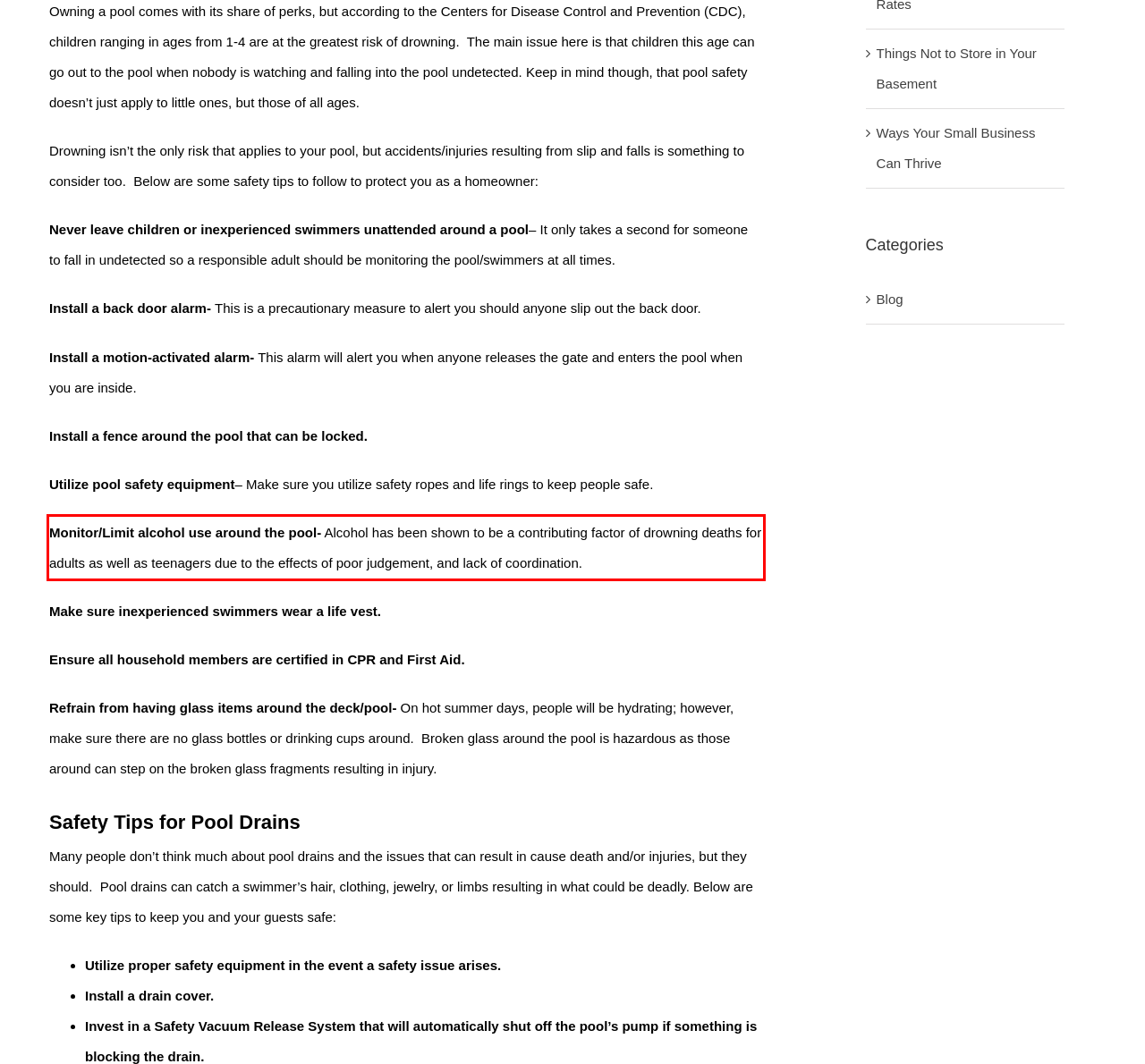Please perform OCR on the text within the red rectangle in the webpage screenshot and return the text content.

Monitor/Limit alcohol use around the pool- Alcohol has been shown to be a contributing factor of drowning deaths for adults as well as teenagers due to the effects of poor judgement, and lack of coordination.